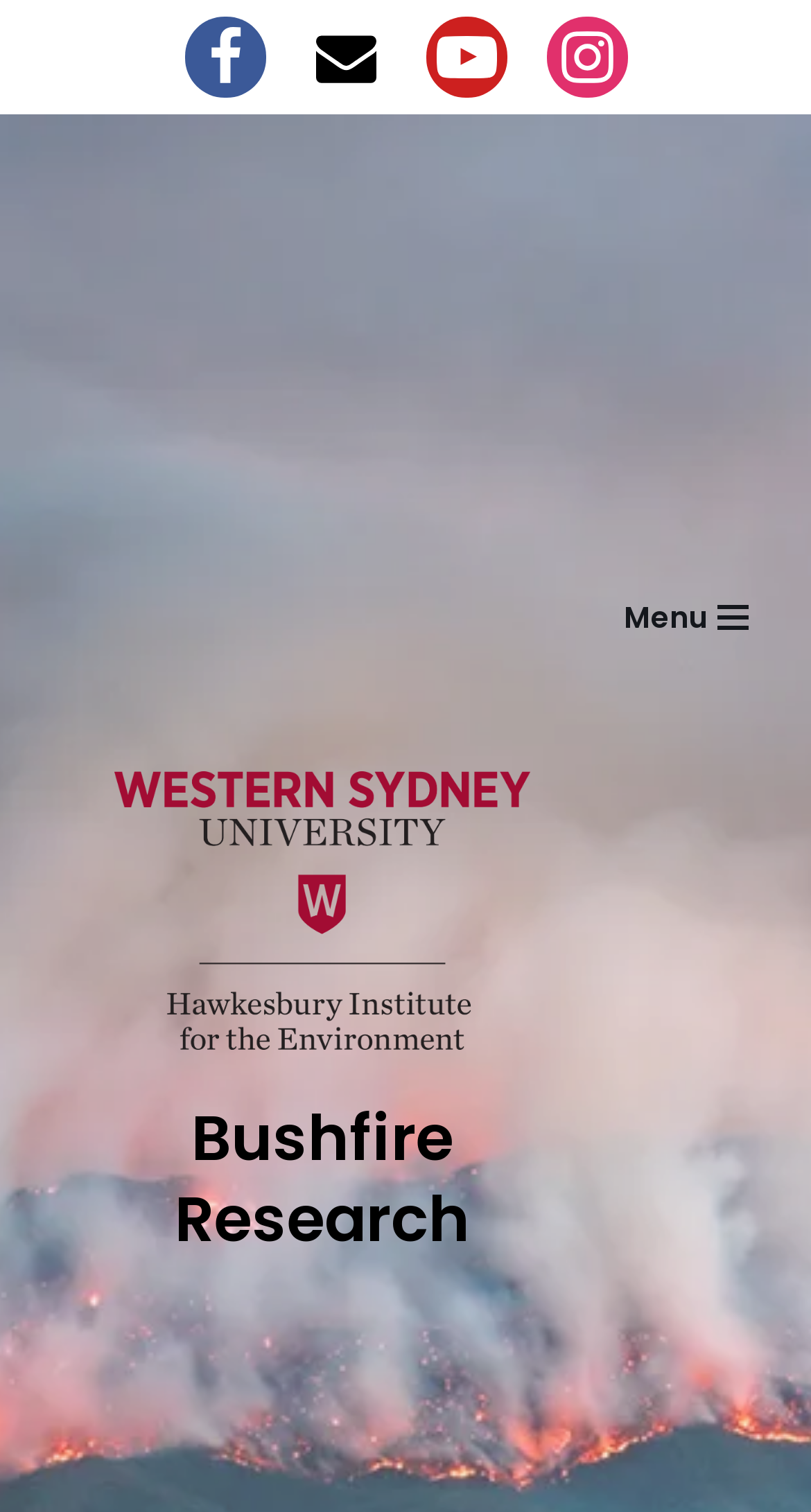Identify the bounding box coordinates of the part that should be clicked to carry out this instruction: "Click the Navigation Menu button".

[0.731, 0.399, 0.962, 0.845]